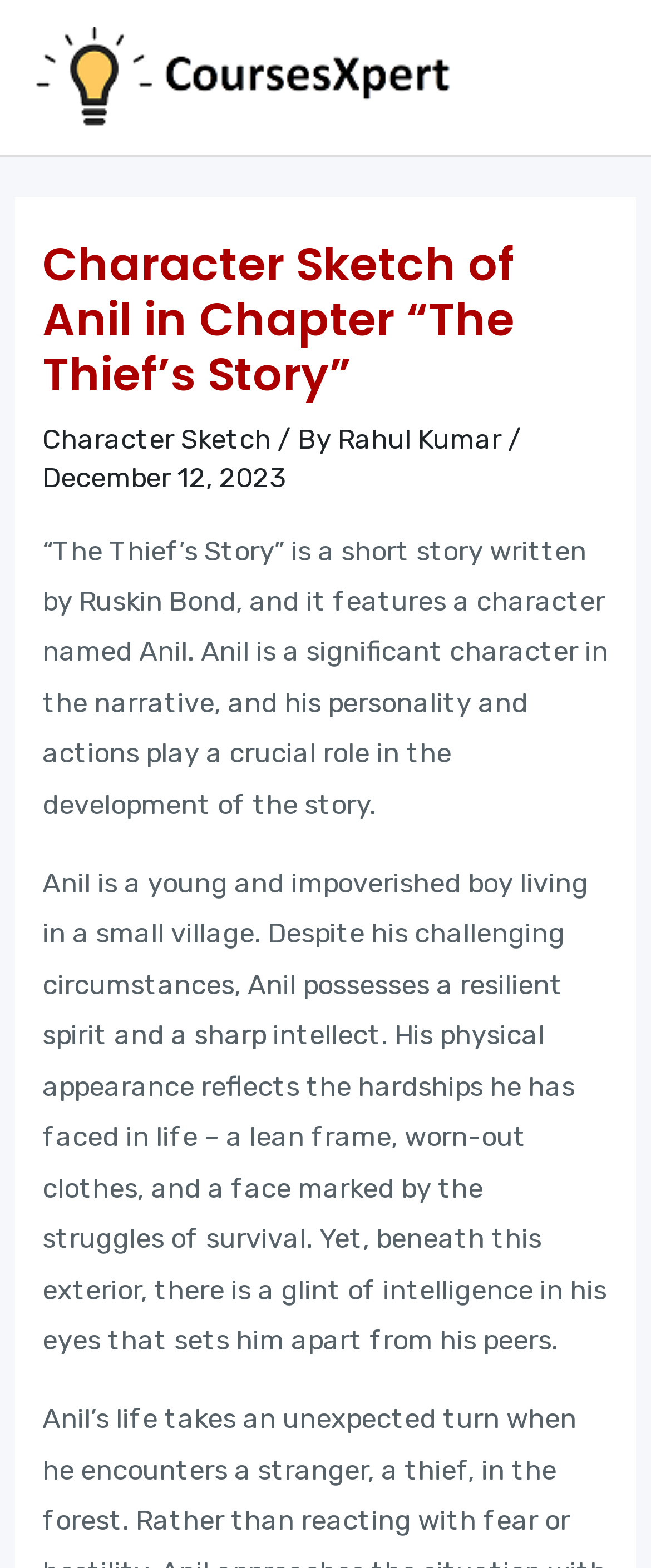Provide the bounding box coordinates in the format (top-left x, top-left y, bottom-right x, bottom-right y). All values are floating point numbers between 0 and 1. Determine the bounding box coordinate of the UI element described as: Character Sketch

[0.065, 0.27, 0.416, 0.29]